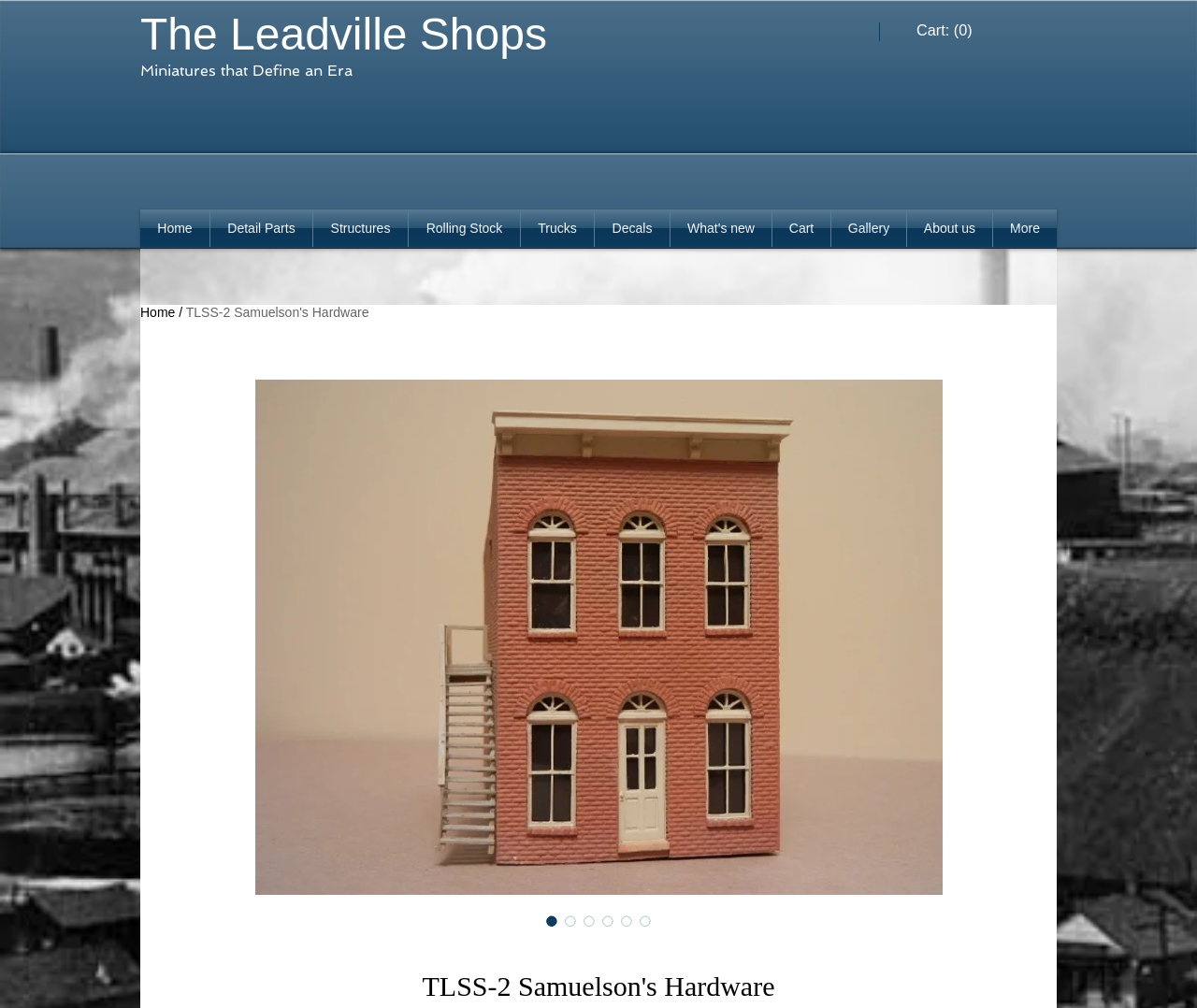Describe the entire webpage, focusing on both content and design.

The webpage appears to be an e-commerce site for a company called The Leadville Shops, specializing in miniatures. At the top-left corner, there is a heading that reads "The Leadville Shops" followed by a smaller heading "Miniatures that Define an Era". 

On the top-right corner, there are two links: an empty link and a link to a cart with 0 items, accompanied by a small icon. Below these links, there is a navigation menu labeled "Site" that contains links to various sections of the website, including "Home", "Detail Parts", "Structures", "Rolling Stock", "Trucks", "Decals", "What's new", "Cart", "Gallery", and "About us". 

The main content of the page is dominated by a large image, likely a product image, which takes up most of the screen. At the bottom of the page, there is a heading that reads "TLSS-2 Samuelson's Hardware" and a series of five small buttons, possibly for navigation or sorting purposes. 

The webpage also contains a meta description that mentions "End of Life" and a product kit comprising a unique one-piece resin detailed wall casting, indicating that the product is no longer in production and will be removed from inventory once the current stock is depleted.